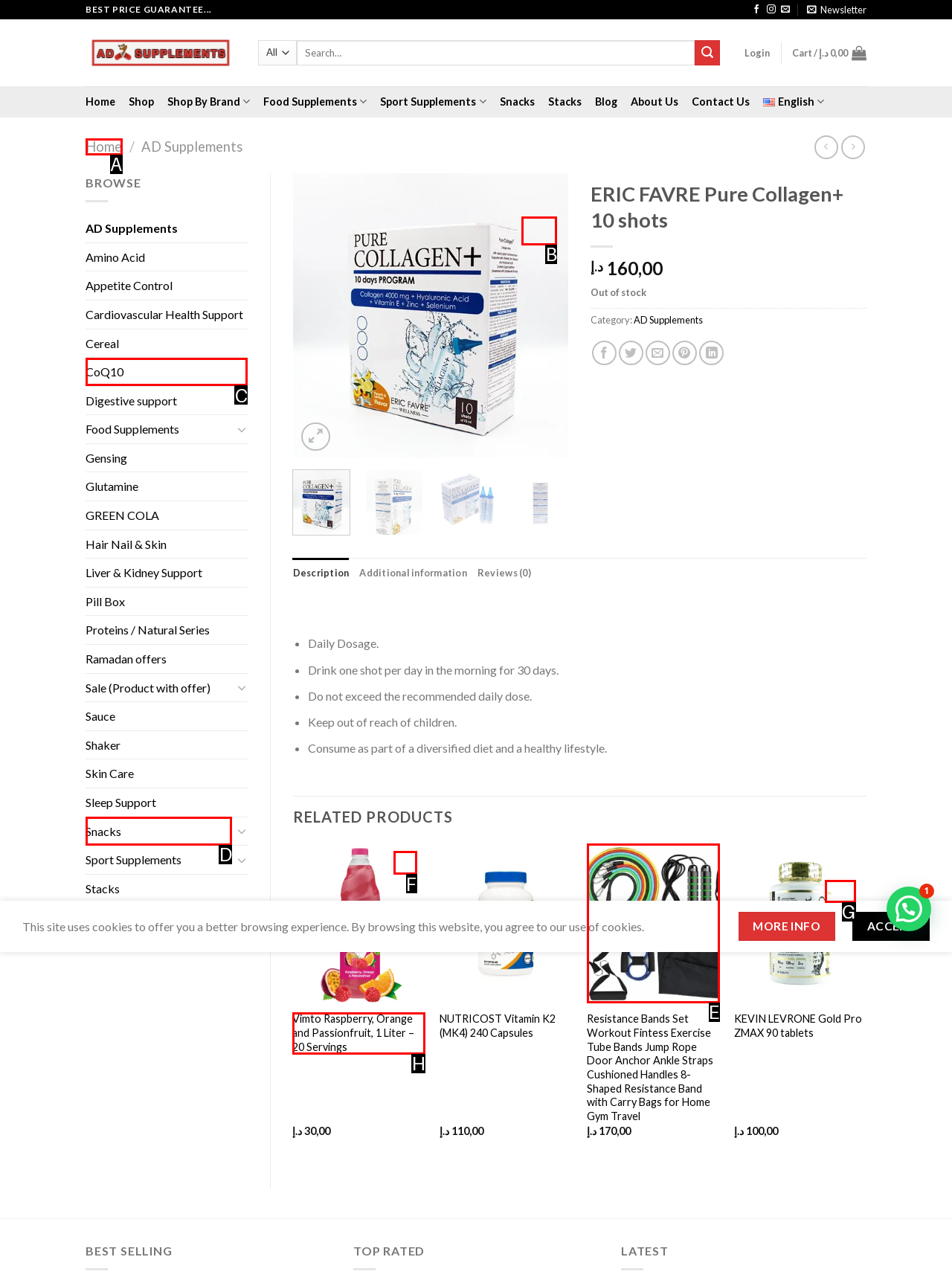Select the letter of the UI element you need to click on to fulfill this task: Add to wishlist. Write down the letter only.

B